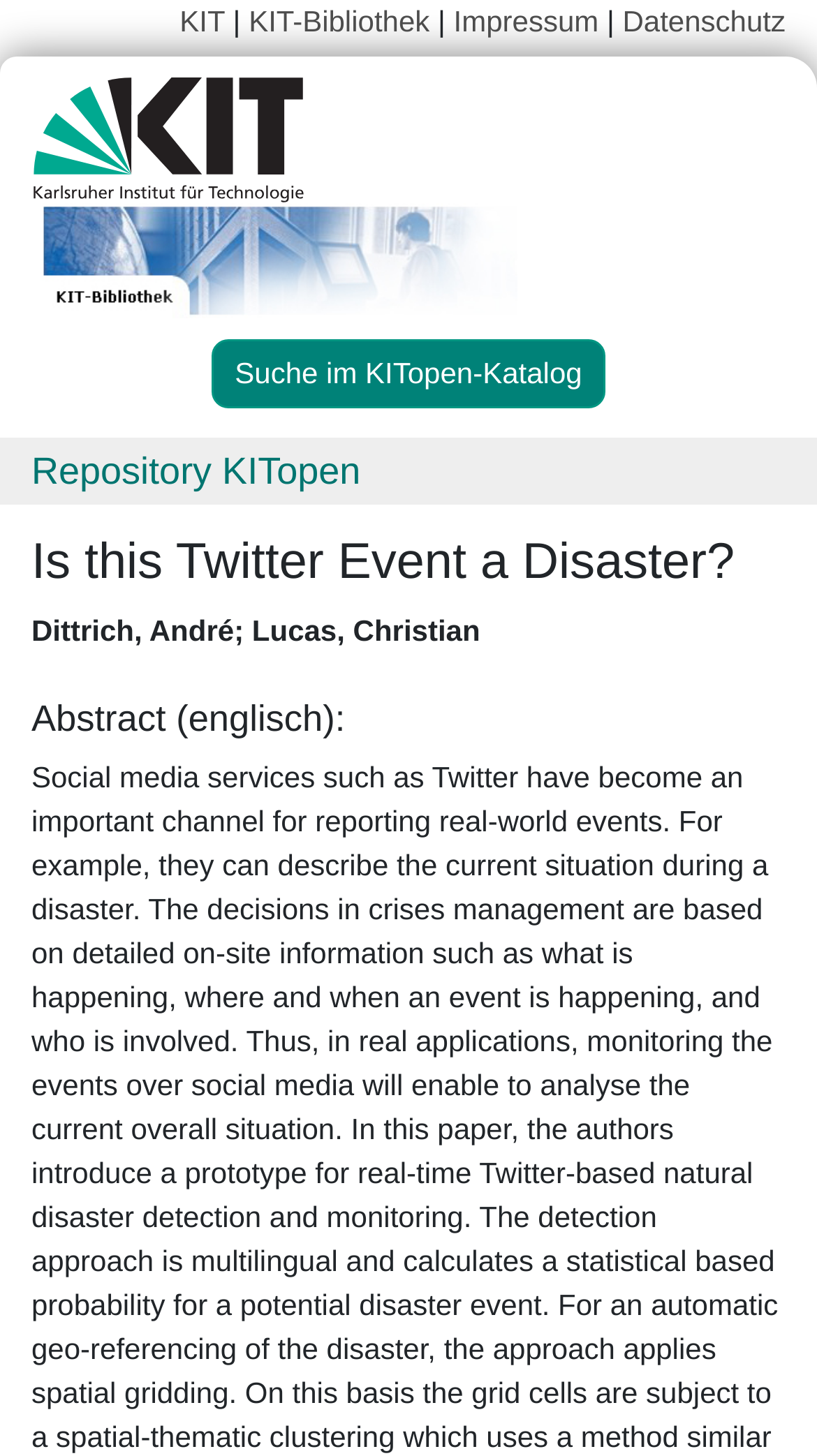Could you identify the text that serves as the heading for this webpage?

Is this Twitter Event a Disaster?